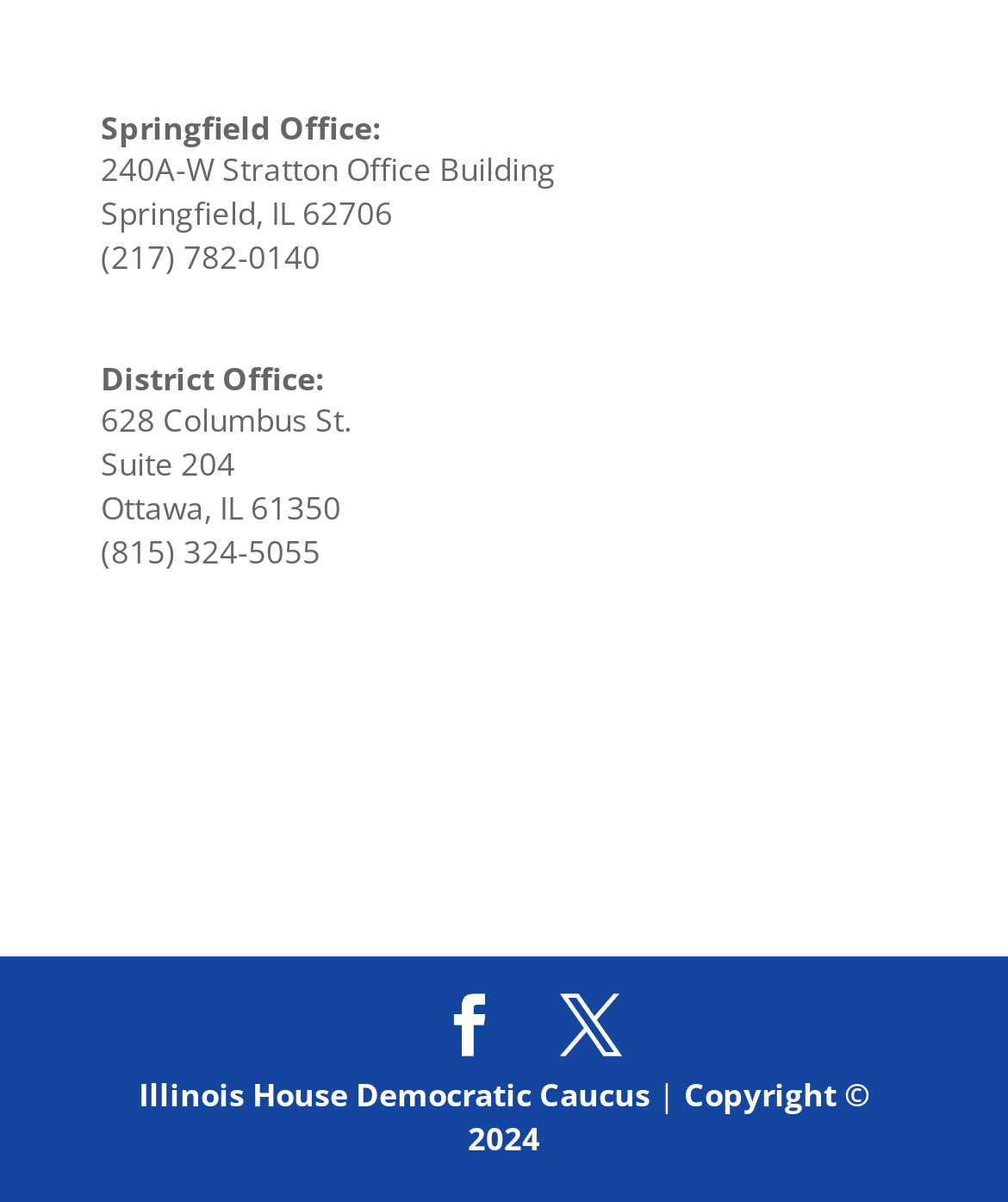What is the copyright year mentioned on the webpage?
Carefully examine the image and provide a detailed answer to the question.

I found the copyright year by looking at the text element that contains the 'Copyright ©' symbol, which is located at the bottom of the webpage.